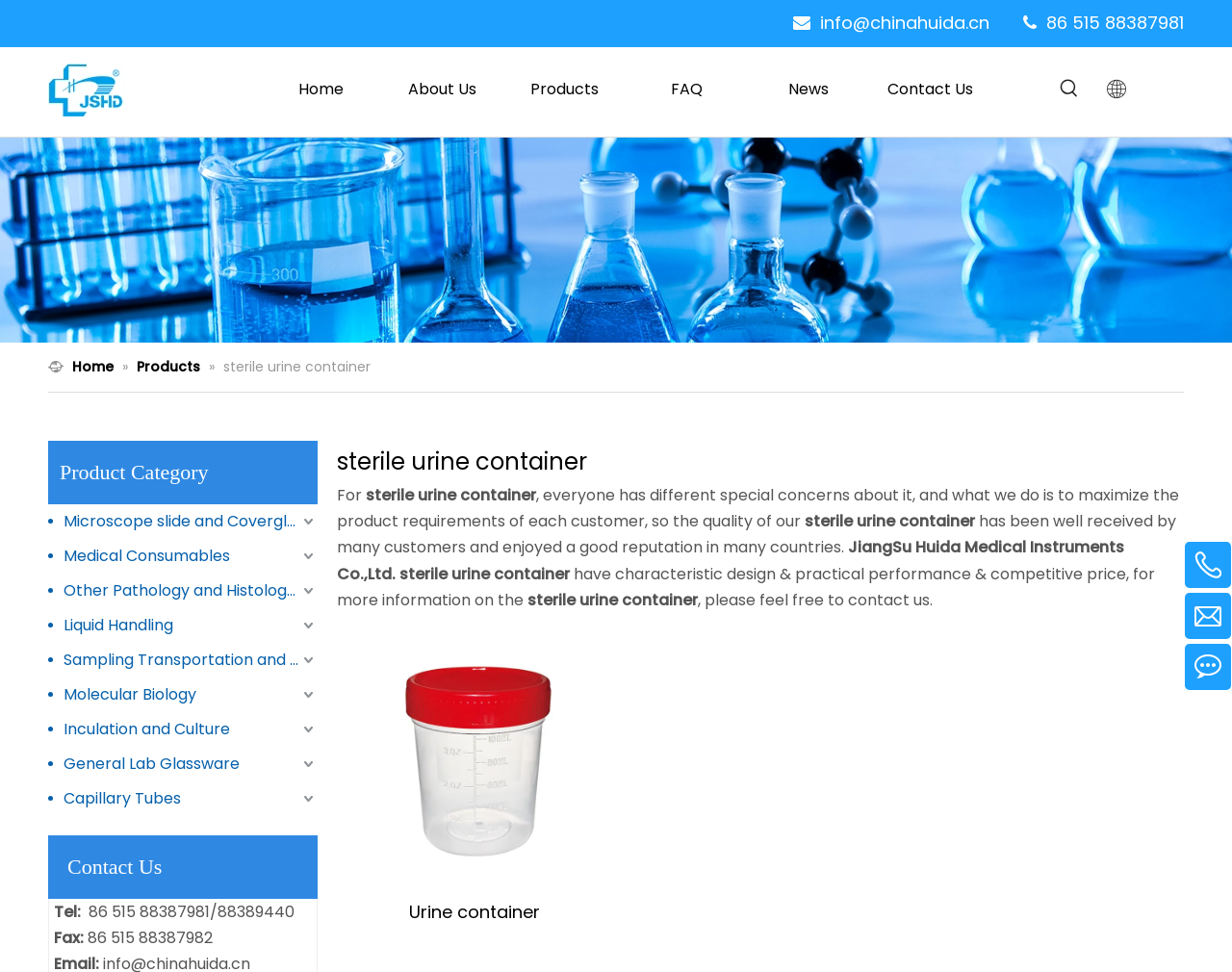Please identify the coordinates of the bounding box that should be clicked to fulfill this instruction: "Check 'Urine container' product".

[0.278, 0.769, 0.493, 0.793]